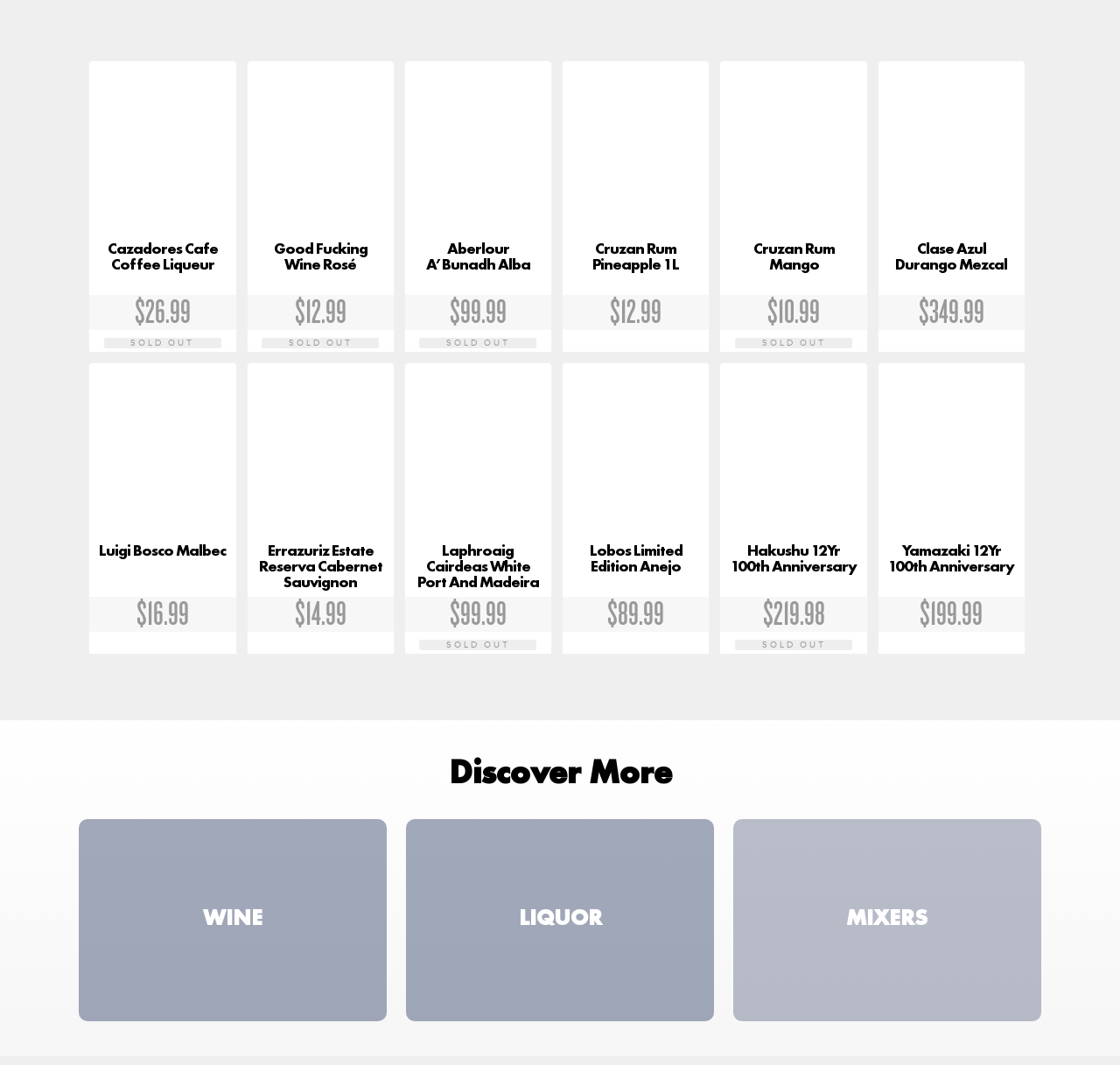Give a one-word or short phrase answer to this question: 
Is Laphroaig Cairdeas White Port And Madeira available?

No